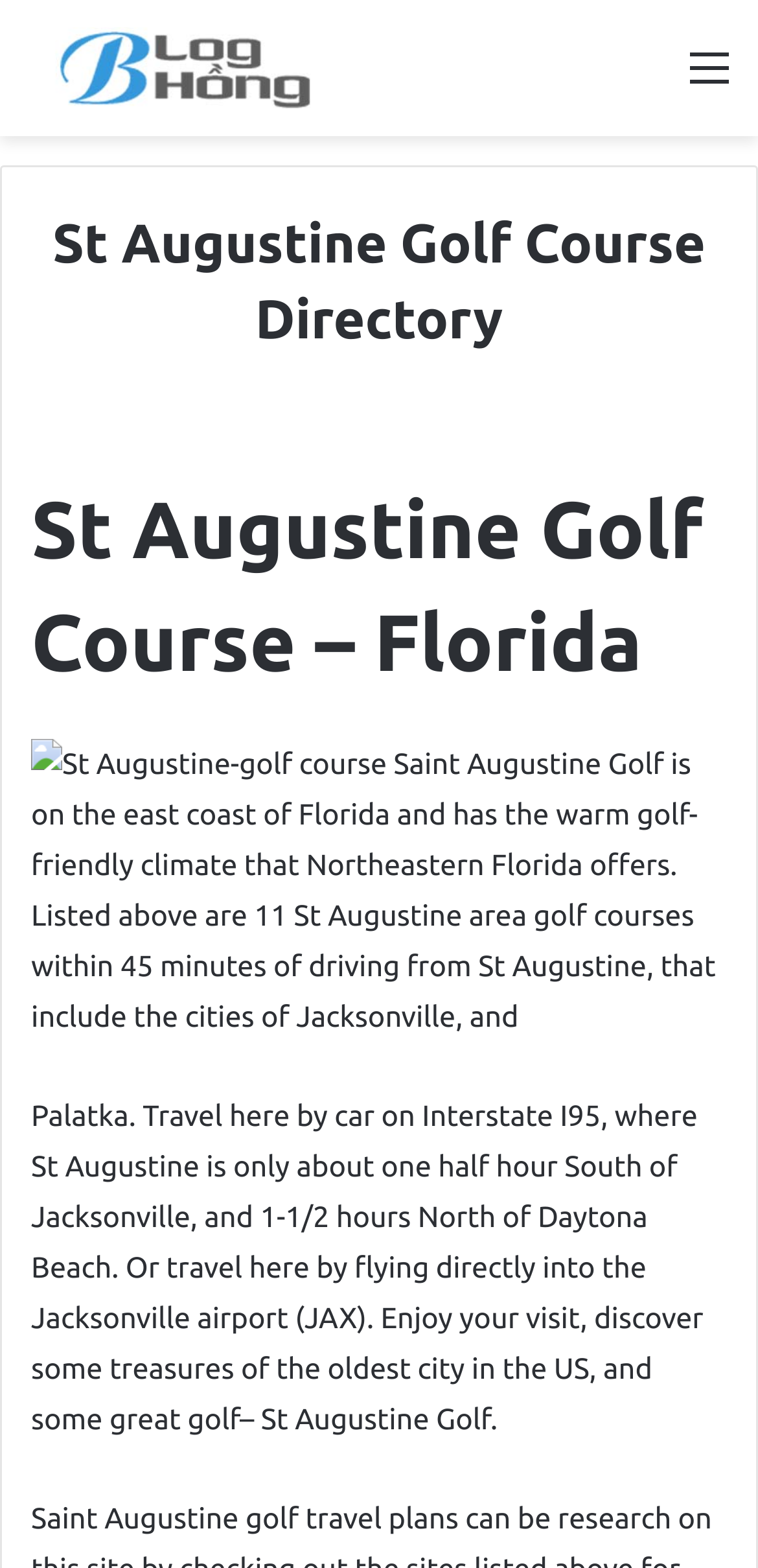Answer succinctly with a single word or phrase:
What is the name of the airport near St Augustine?

Jacksonville airport